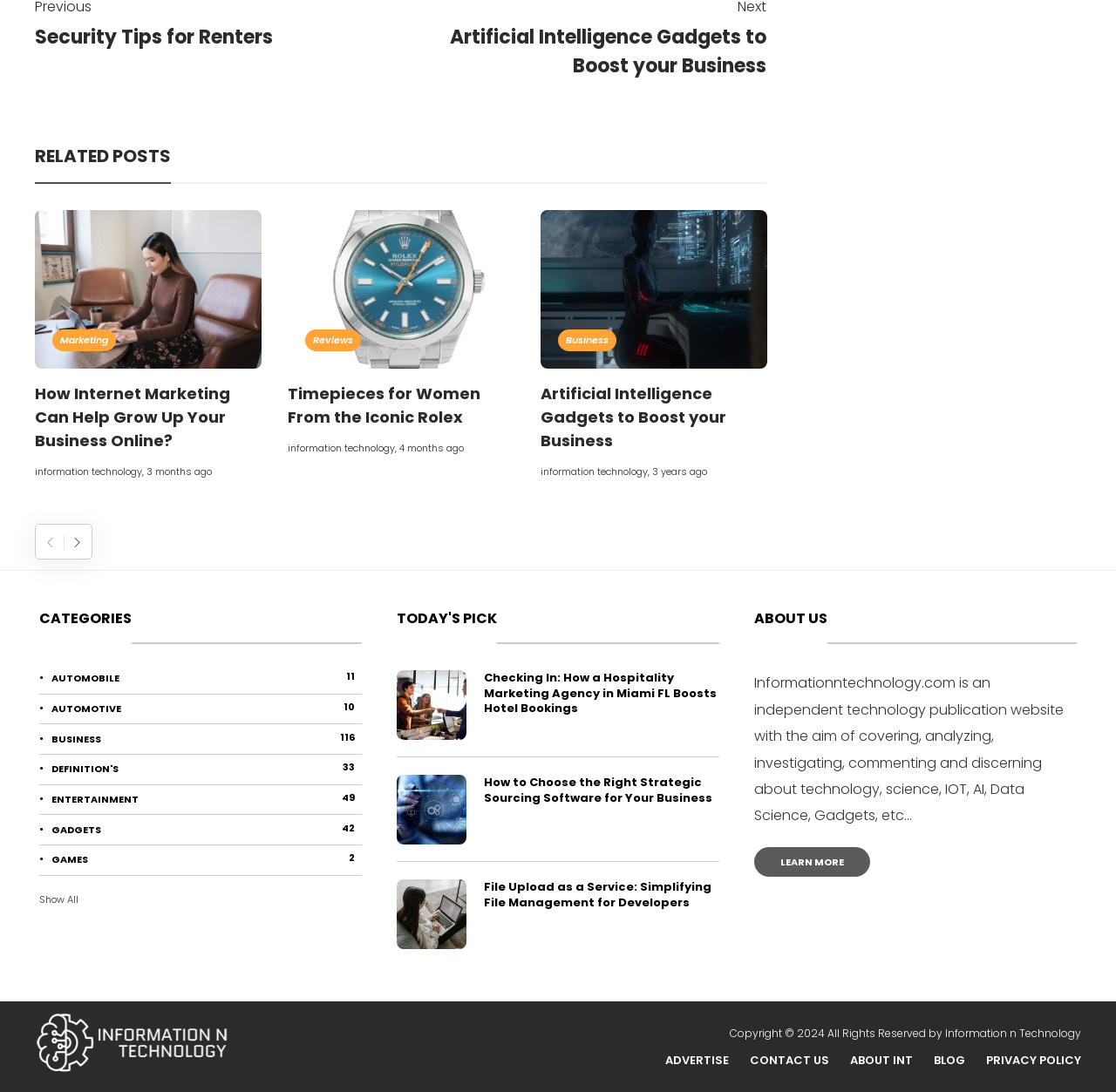Determine the bounding box coordinates (top-left x, top-left y, bottom-right x, bottom-right y) of the UI element described in the following text: 4 months ago

[0.358, 0.404, 0.416, 0.417]